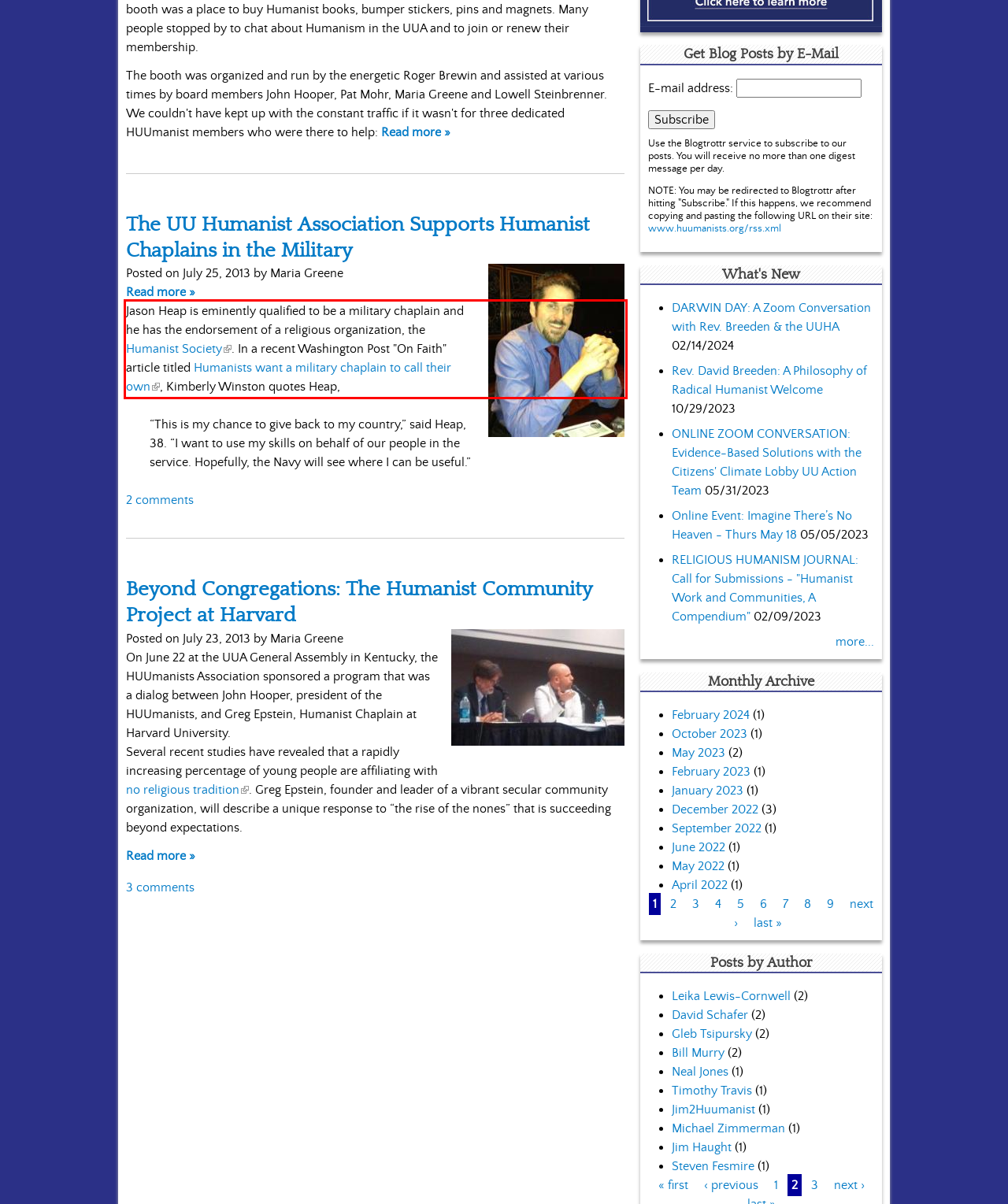Using the provided screenshot of a webpage, recognize and generate the text found within the red rectangle bounding box.

Jason Heap is eminently qualified to be a military chaplain and he has the endorsement of a religious organization, the Humanist Society (link is external) . In a recent Washington Post "On Faith" article titled Humanists want a military chaplain to call their own (link is external) , Kimberly Winston quotes Heap,